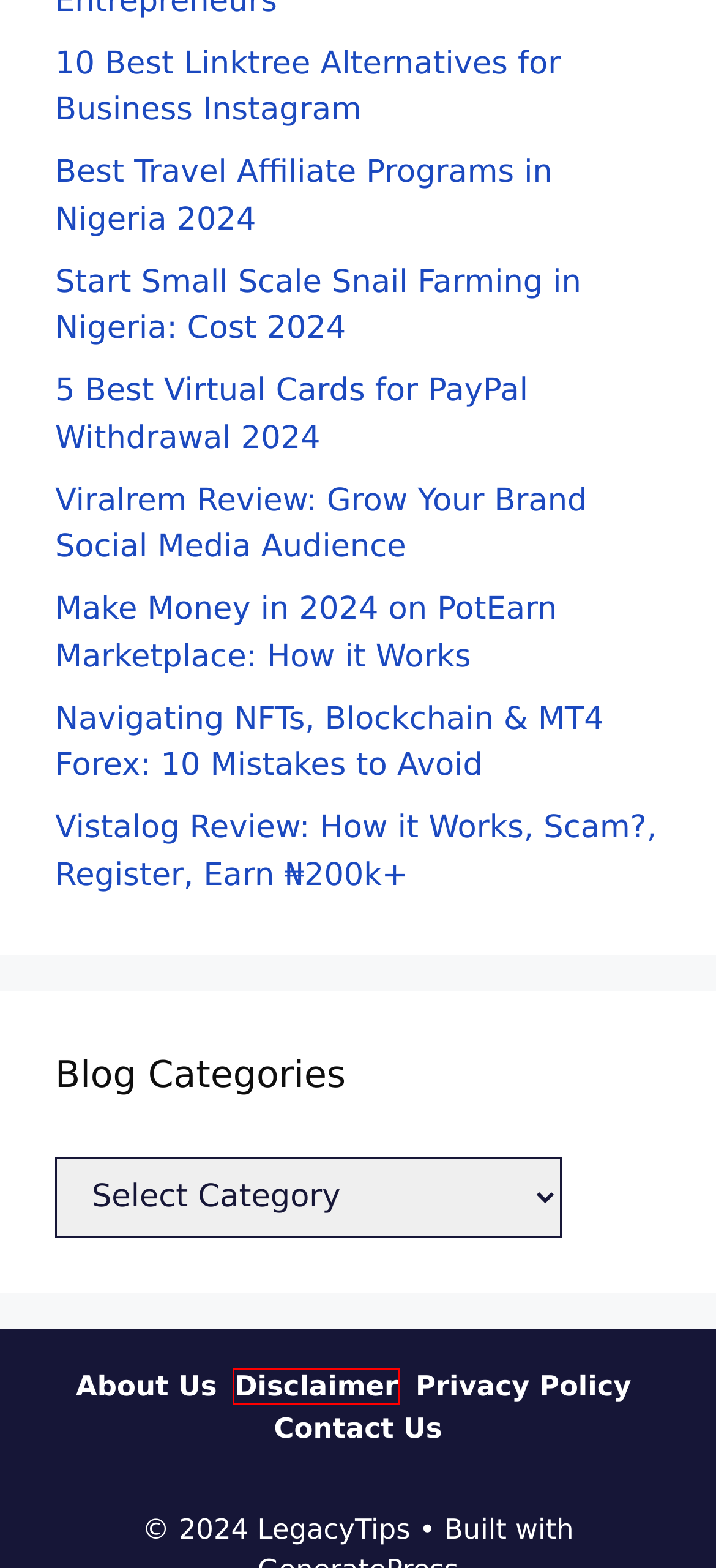Analyze the given webpage screenshot and identify the UI element within the red bounding box. Select the webpage description that best matches what you expect the new webpage to look like after clicking the element. Here are the candidates:
A. Make Money in 2024 on PotEarn Marketplace: How it Works
B. Our Privacy Policy - LegacyTips
C. Vistalog Review: How it Works, Scam?, Register, Earn ₦200k+
D. 5 Best Virtual Cards for PayPal Withdrawal 2024
E. 10 Best Linktree Alternatives for Business Instagram
F. Disclaimer - LegacyTips
G. Viralrem Review: Grow Your Brand Social Media Audience
H. About Us - LegacyTips

F